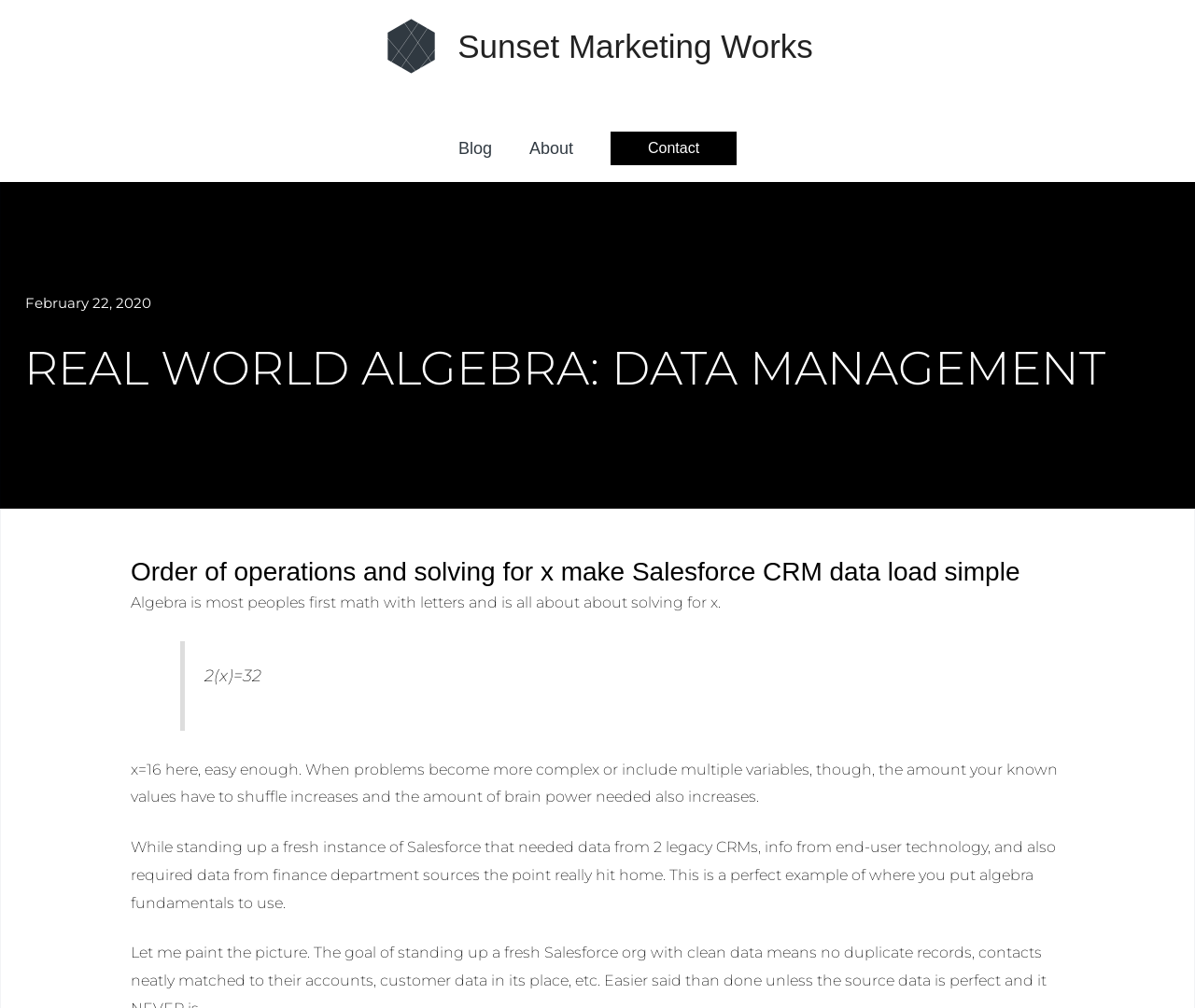Determine the bounding box coordinates of the UI element described by: "Blog".

[0.368, 0.114, 0.427, 0.181]